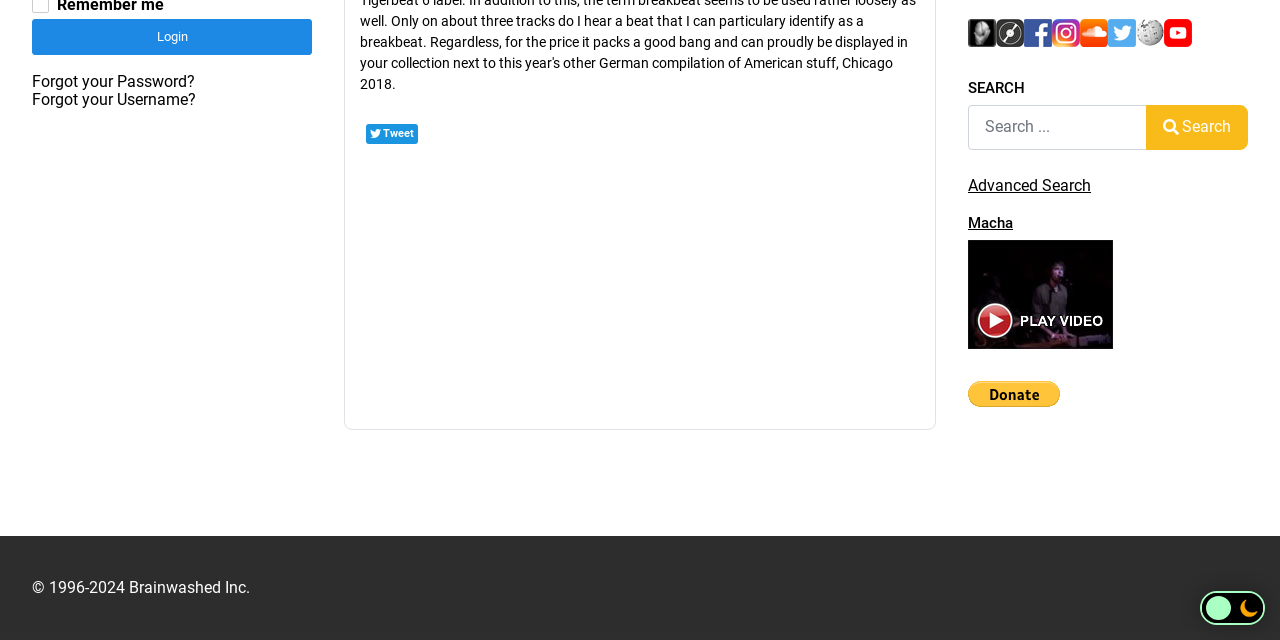Given the webpage screenshot and the description, determine the bounding box coordinates (top-left x, top-left y, bottom-right x, bottom-right y) that define the location of the UI element matching this description: alt="Wikipedia"

[0.888, 0.036, 0.909, 0.061]